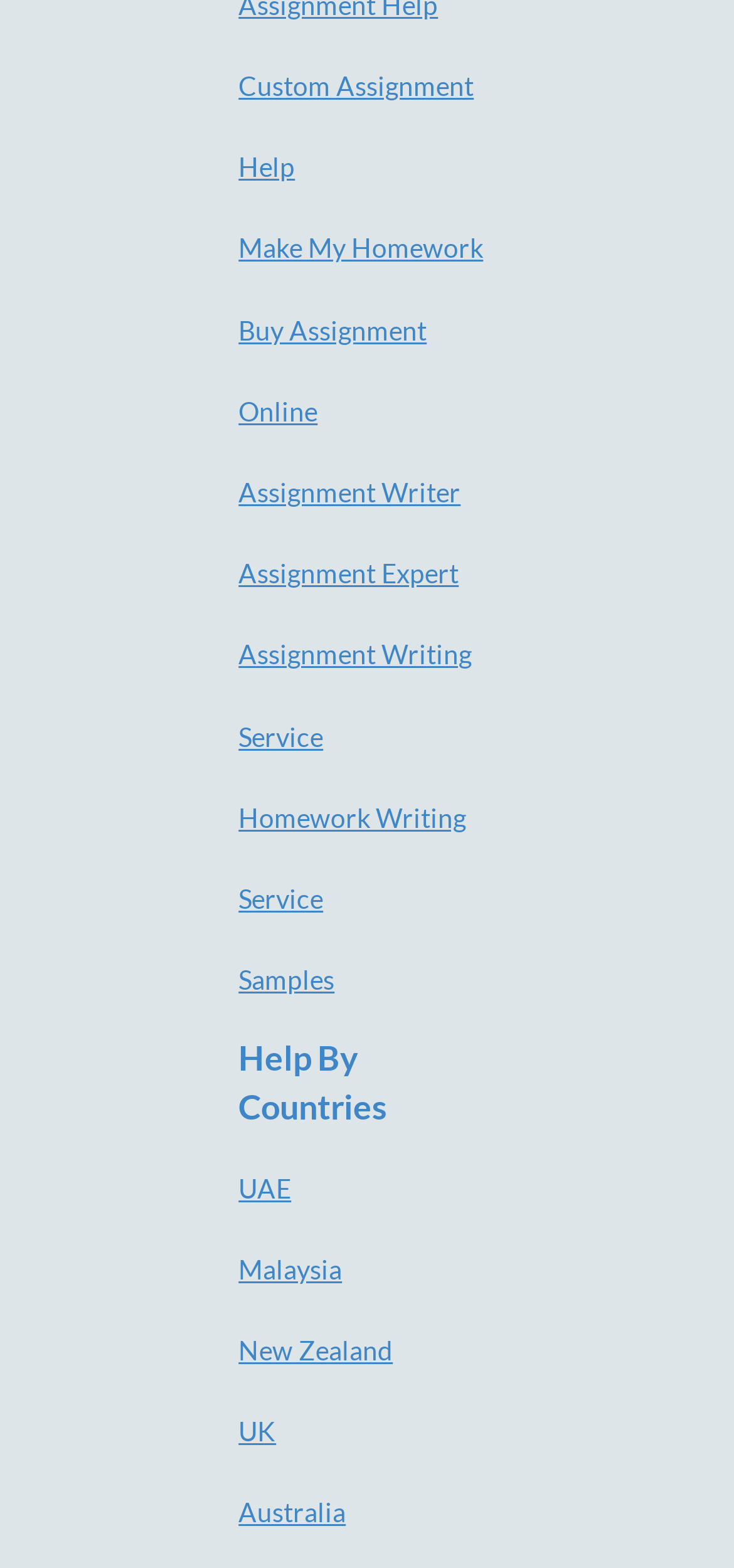Please specify the bounding box coordinates of the element that should be clicked to execute the given instruction: 'Get custom assignment help'. Ensure the coordinates are four float numbers between 0 and 1, expressed as [left, top, right, bottom].

[0.325, 0.044, 0.646, 0.117]